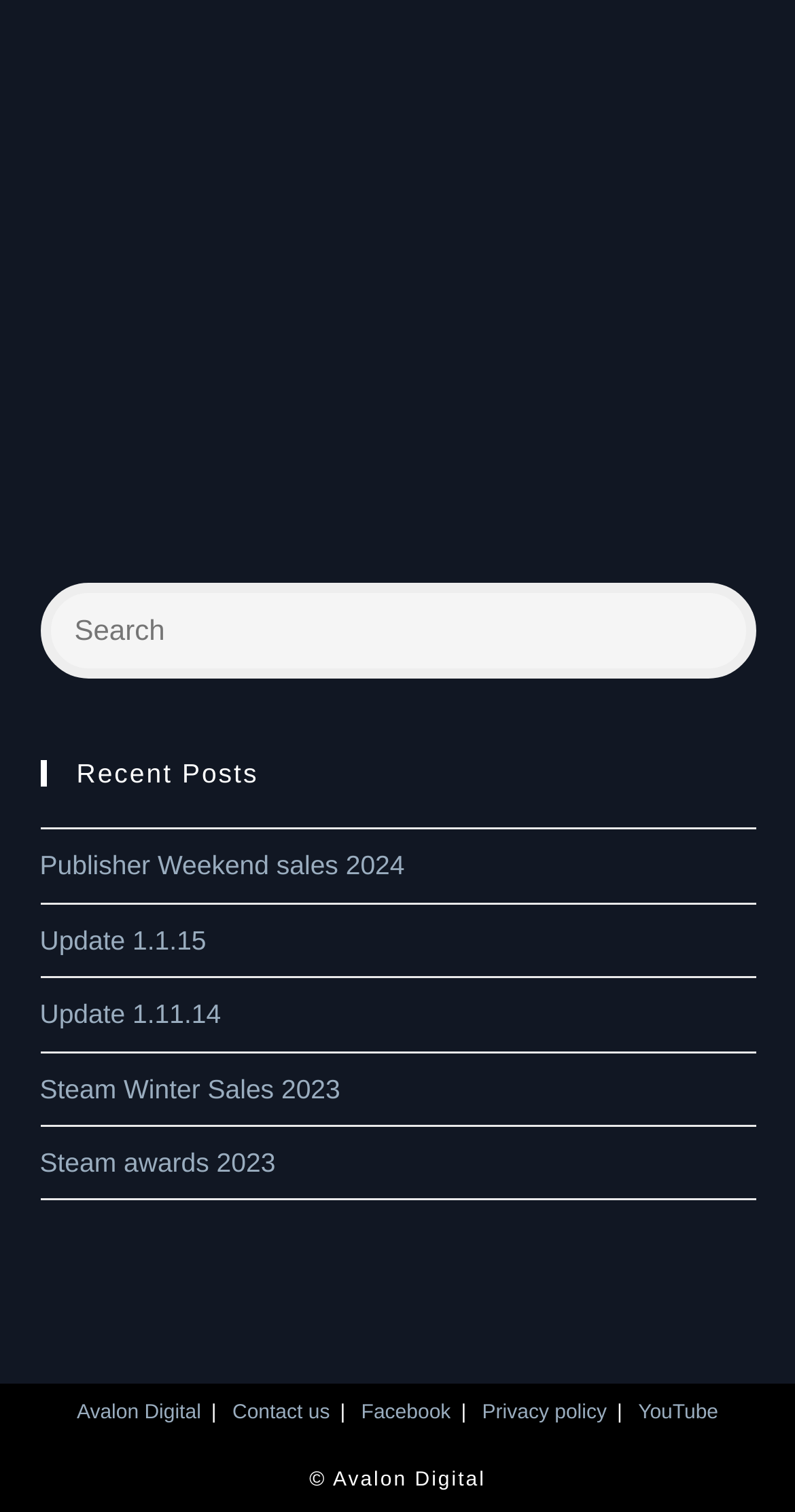Specify the bounding box coordinates of the element's area that should be clicked to execute the given instruction: "Search this website". The coordinates should be four float numbers between 0 and 1, i.e., [left, top, right, bottom].

[0.05, 0.386, 0.95, 0.449]